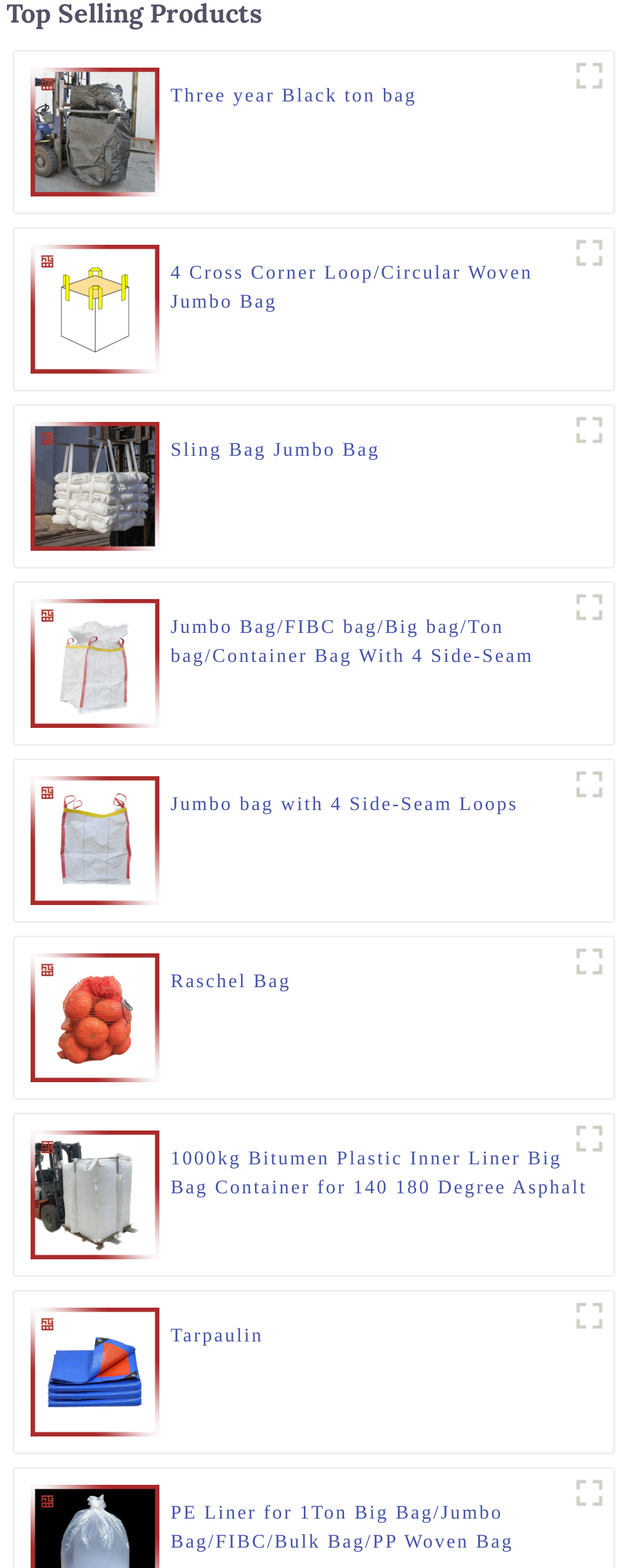Please identify the bounding box coordinates for the region that you need to click to follow this instruction: "View 4 Cross Corner Loop/Circular Woven Jumbo Bag".

[0.272, 0.164, 0.952, 0.201]